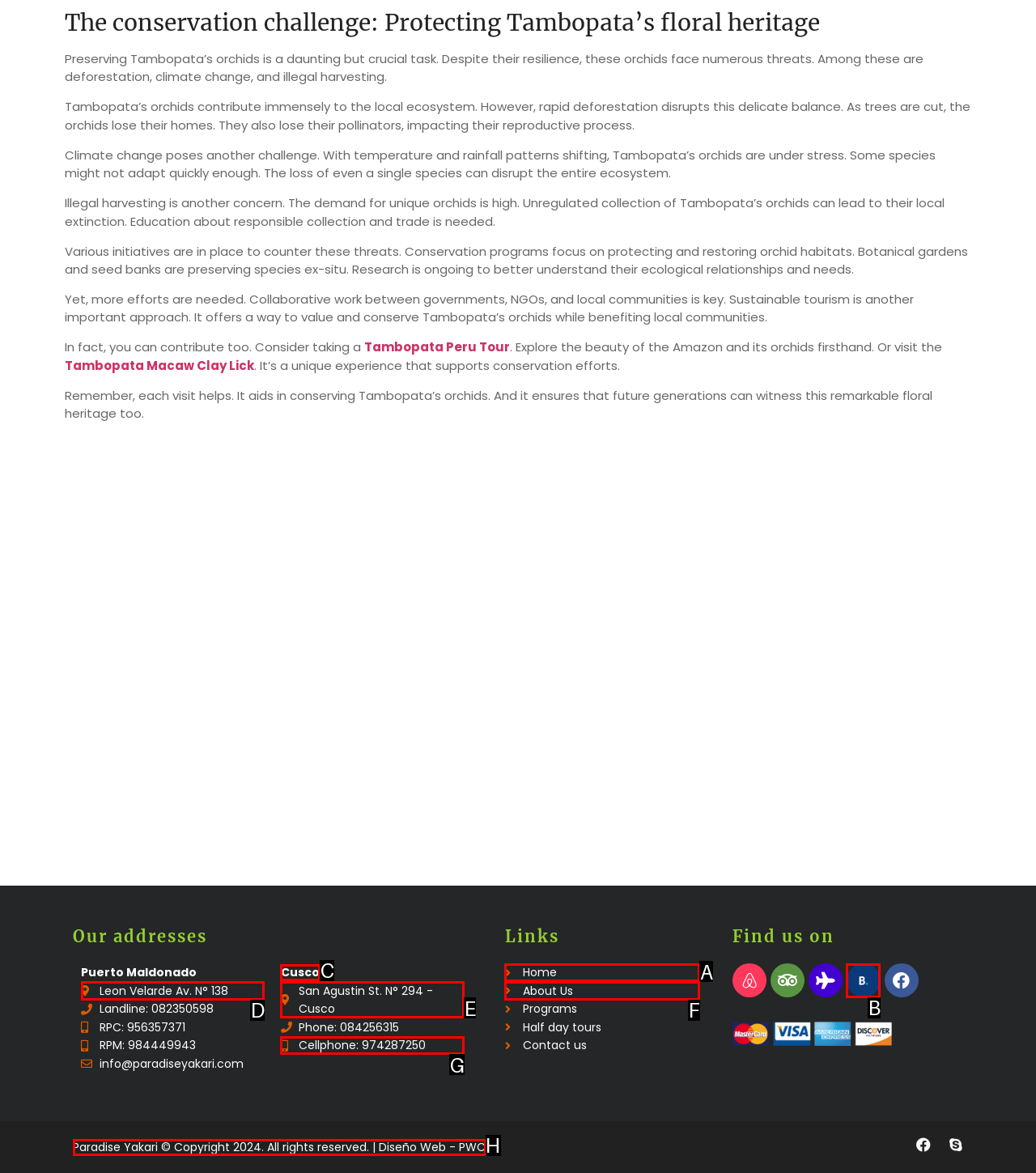Find the correct option to complete this instruction: Check our contact information in Cusco. Reply with the corresponding letter.

C